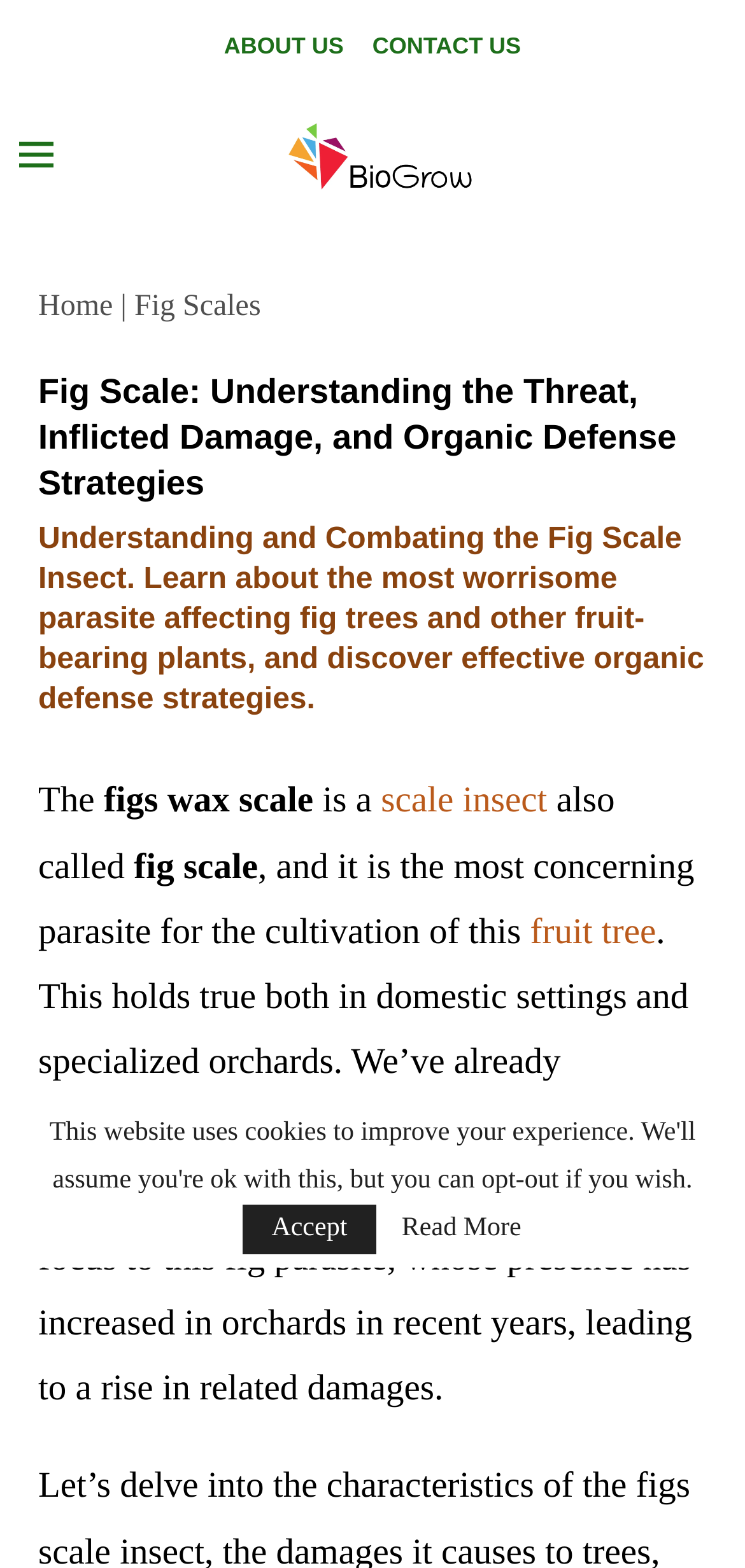What is the name of the website?
Could you please answer the question thoroughly and with as much detail as possible?

I determined the name of the website by looking at the link element with the text 'BioGrow' and an image with the same name, which suggests that it is the logo of the website.